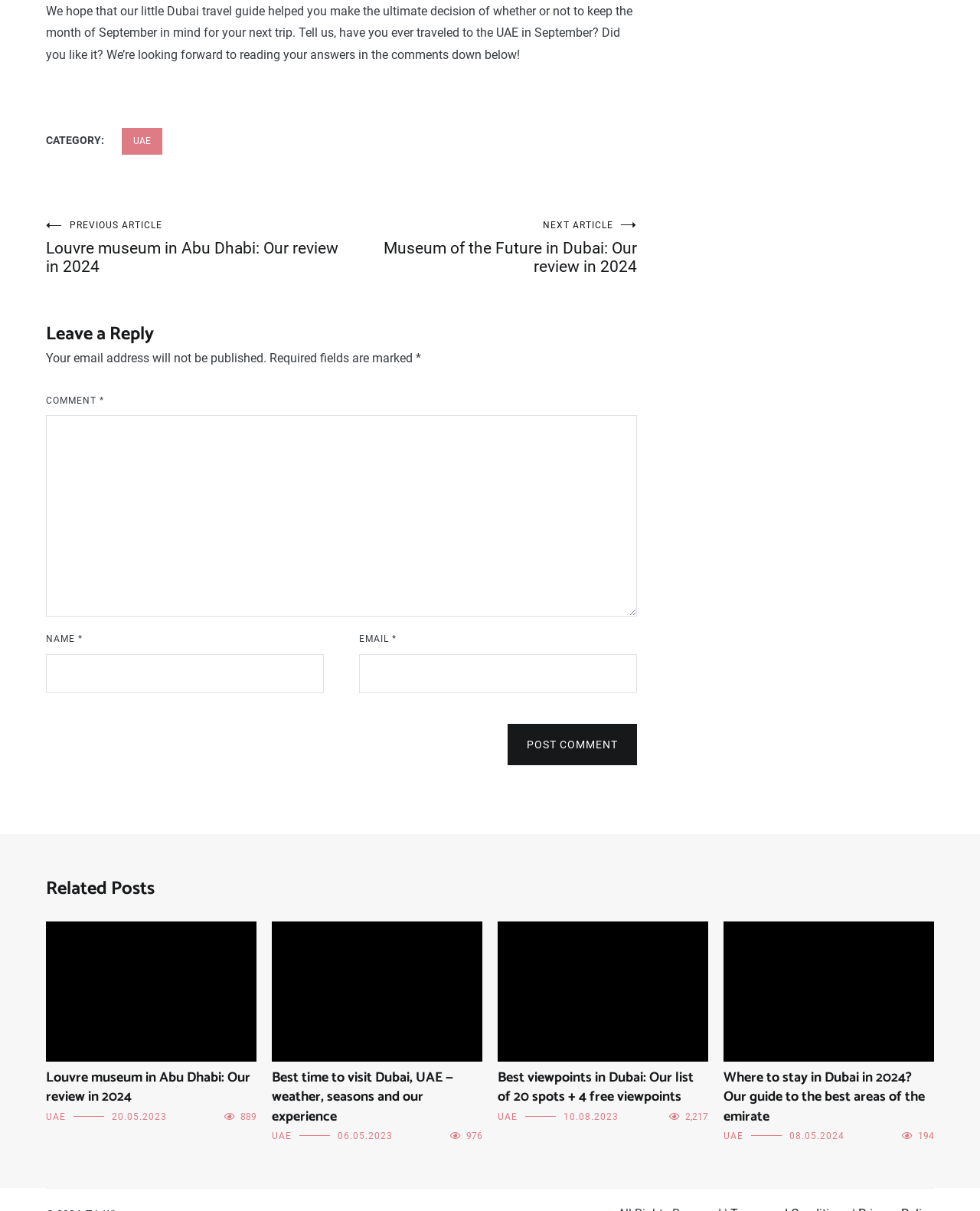Identify the bounding box coordinates for the UI element mentioned here: "parent_node: EMAIL * aria-describedby="email-notes" name="email"". Provide the coordinates as four float values between 0 and 1, i.e., [left, top, right, bottom].

[0.367, 0.54, 0.65, 0.572]